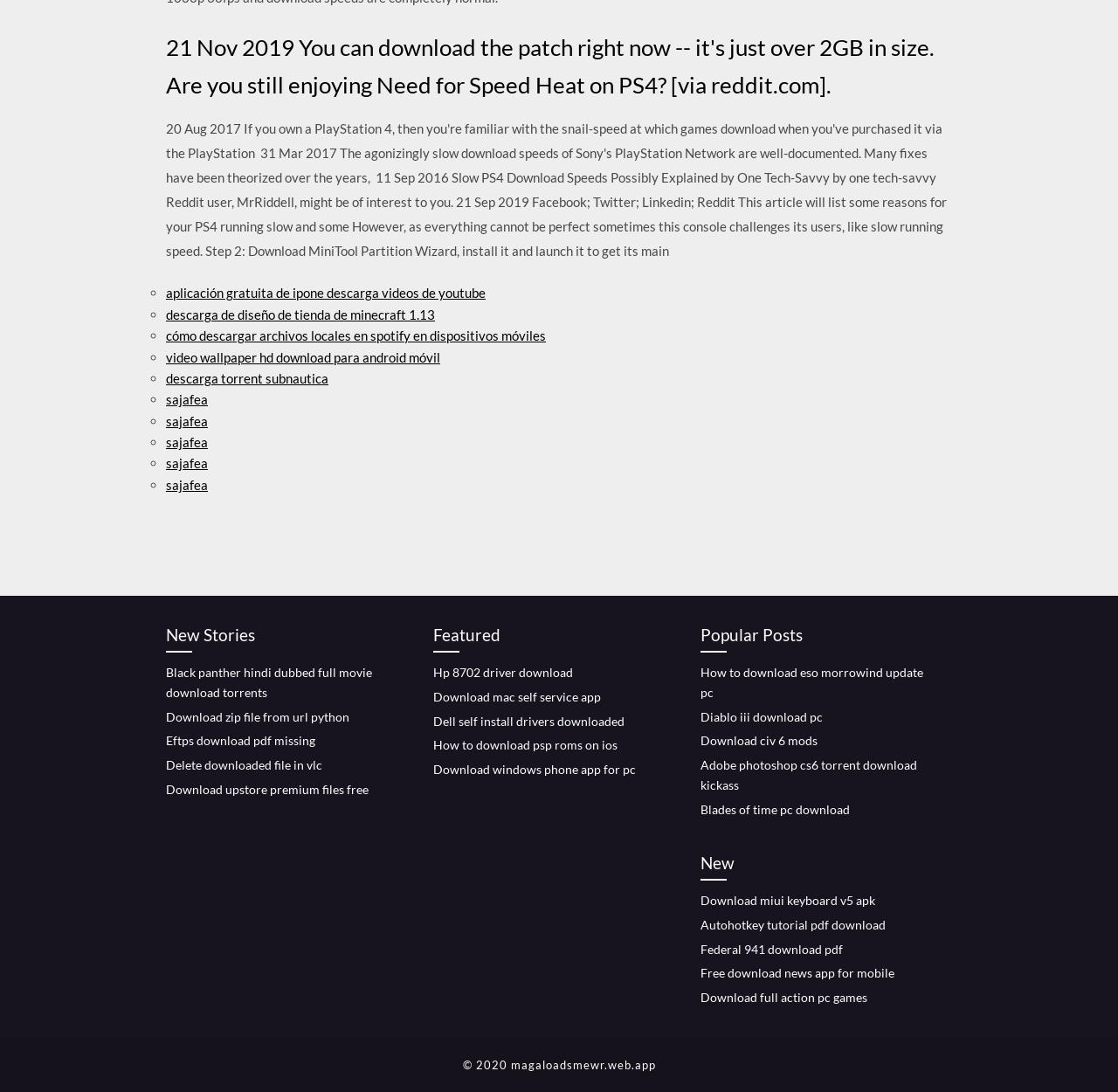Please locate the bounding box coordinates of the element's region that needs to be clicked to follow the instruction: "Read about Diablo III PC download". The bounding box coordinates should be provided as four float numbers between 0 and 1, i.e., [left, top, right, bottom].

[0.627, 0.649, 0.736, 0.663]